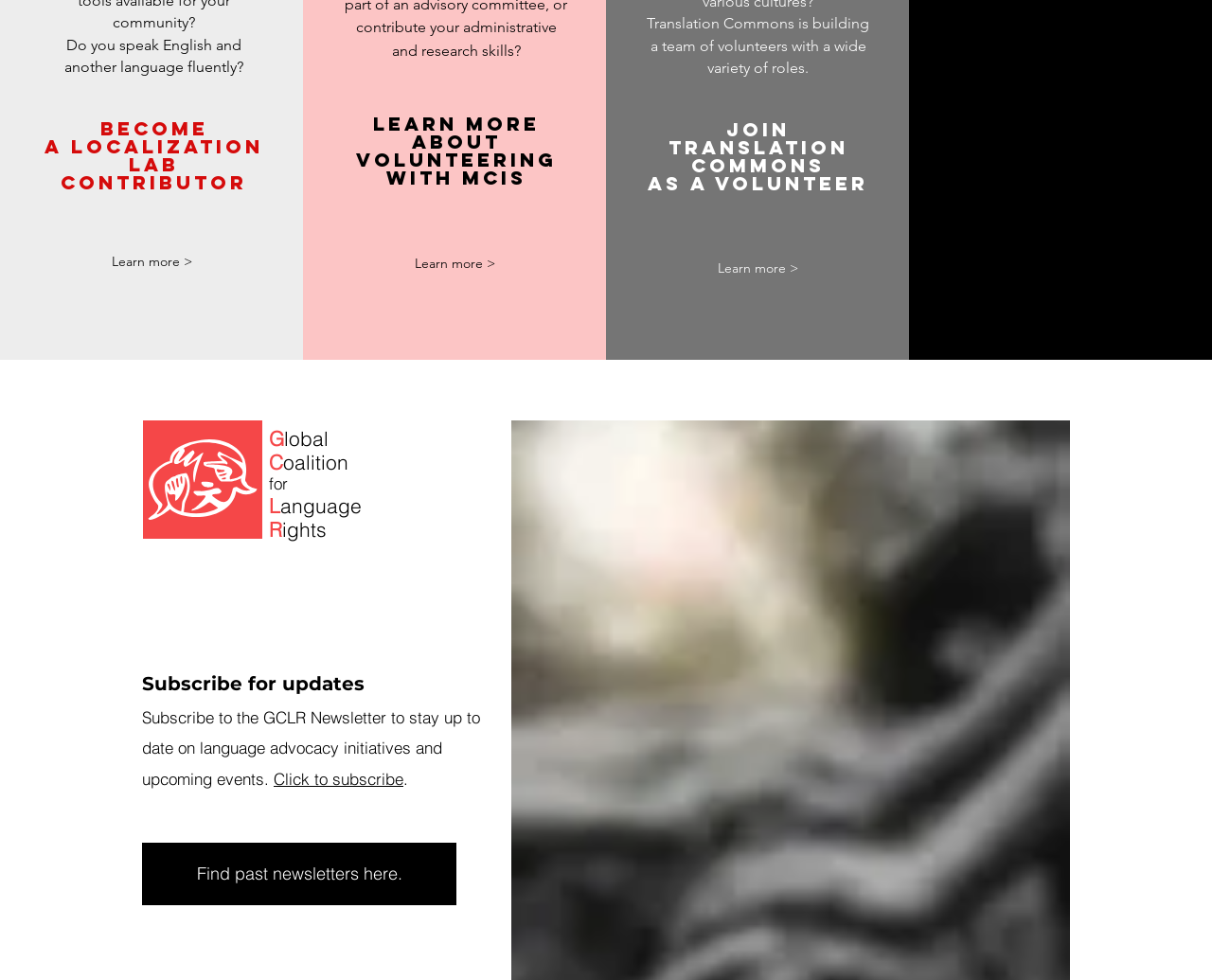Please give a succinct answer using a single word or phrase:
How many social media platforms are listed?

4